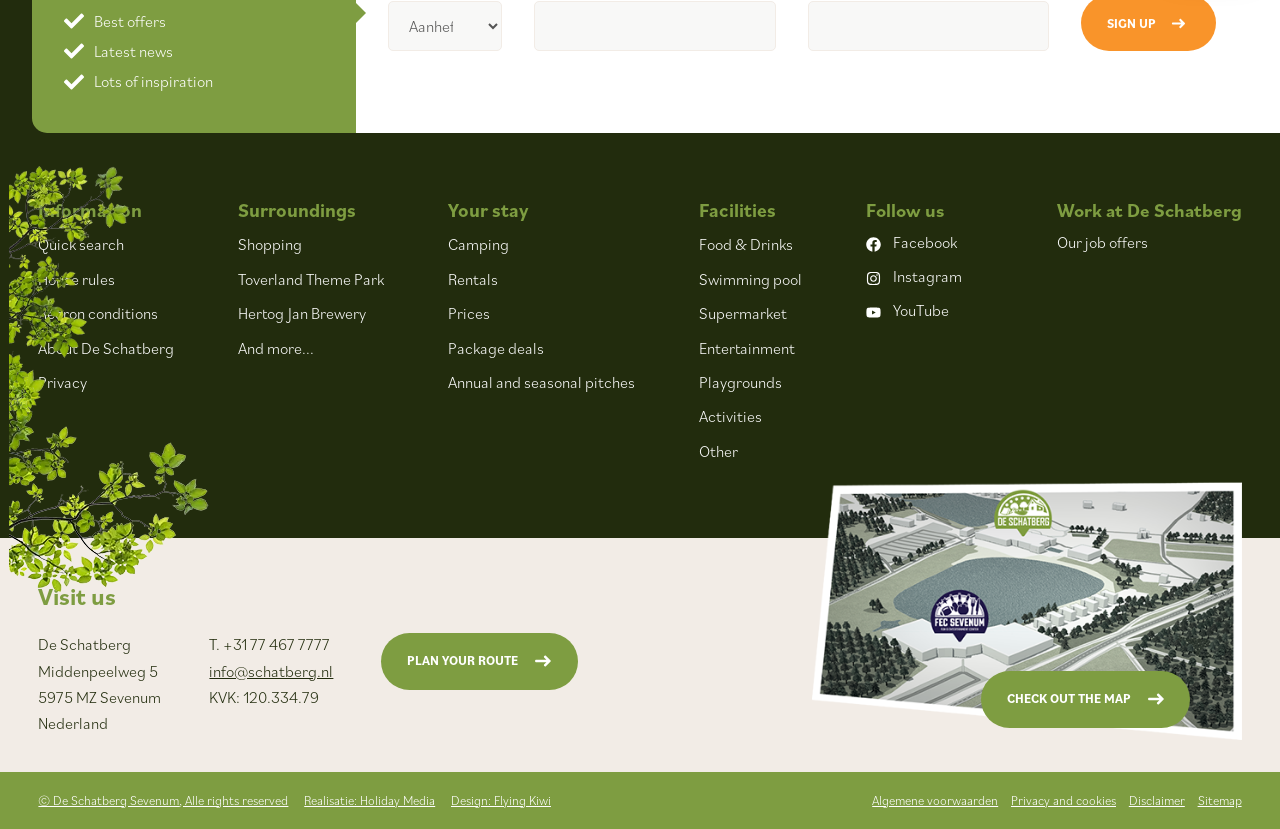Determine the bounding box coordinates of the clickable region to execute the instruction: "Follow De Schatberg on Facebook". The coordinates should be four float numbers between 0 and 1, denoted as [left, top, right, bottom].

[0.677, 0.278, 0.748, 0.305]